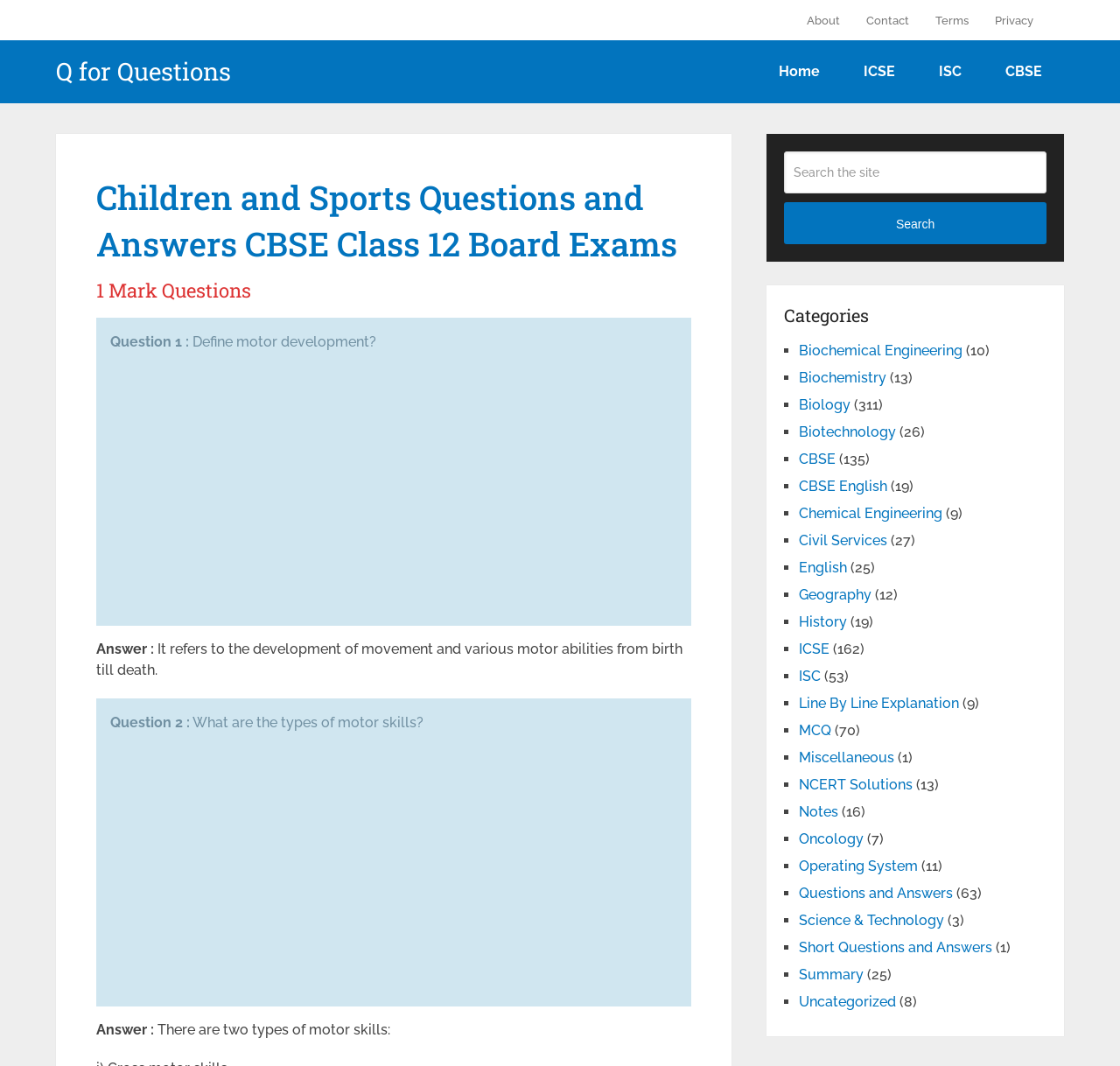Describe all the significant parts and information present on the webpage.

This webpage is a question-and-answer platform focused on children and sports, specifically for CBSE Class 12 Board Exams. At the top, there are several links to navigate to different sections, including "About", "Contact", "Terms", and "Privacy". Below these links, there is a heading "Q for Questions" with a link to the same title.

The main content of the page is divided into sections. The first section has a heading "Children and Sports Questions and Answers CBSE Class 12 Board Exams" followed by a subheading "1 Mark Questions". Below this, there are two questions with their corresponding answers. The first question is "Define motor development?" with the answer "It refers to the development of movement and various motor abilities from birth till death." The second question is "What are the types of motor skills?" with the answer "There are two types of motor skills:".

Between the two questions, there is an advertisement iframe. There are two more questions and answers below, with another advertisement iframe in between.

On the right side of the page, there is a search bar with a button to search the site. Below the search bar, there is a heading "Categories" with a list of links to different categories, including "Biochemical Engineering", "Biochemistry", "Biology", and many others. Each category has a number in parentheses, indicating the number of items in that category.

At the bottom of the page, there is a complementary section with a group of elements, including a search bar and a button.